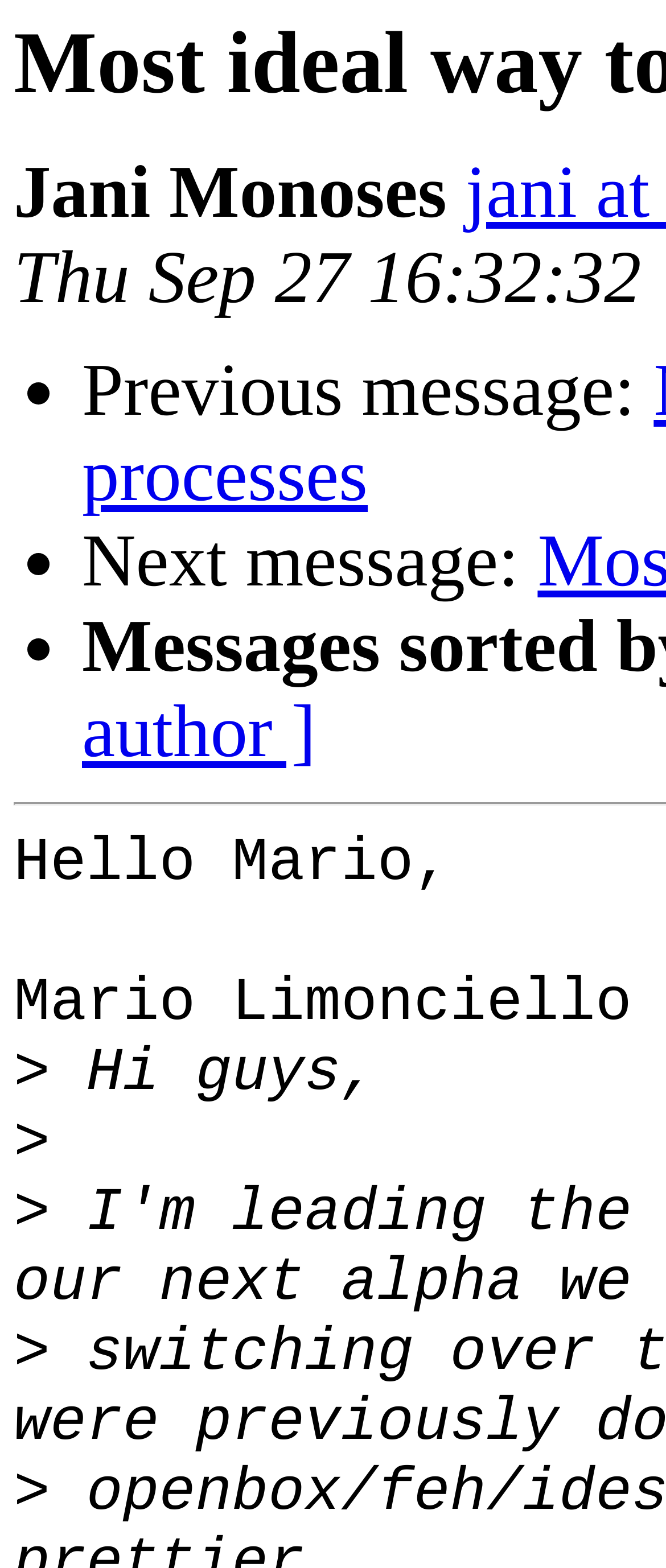How many list markers are there?
Using the image, provide a detailed and thorough answer to the question.

There are three list markers on the webpage, each represented by a bullet point ('•'). They are located next to the text 'Previous message:', 'Next message:', and another one below them.